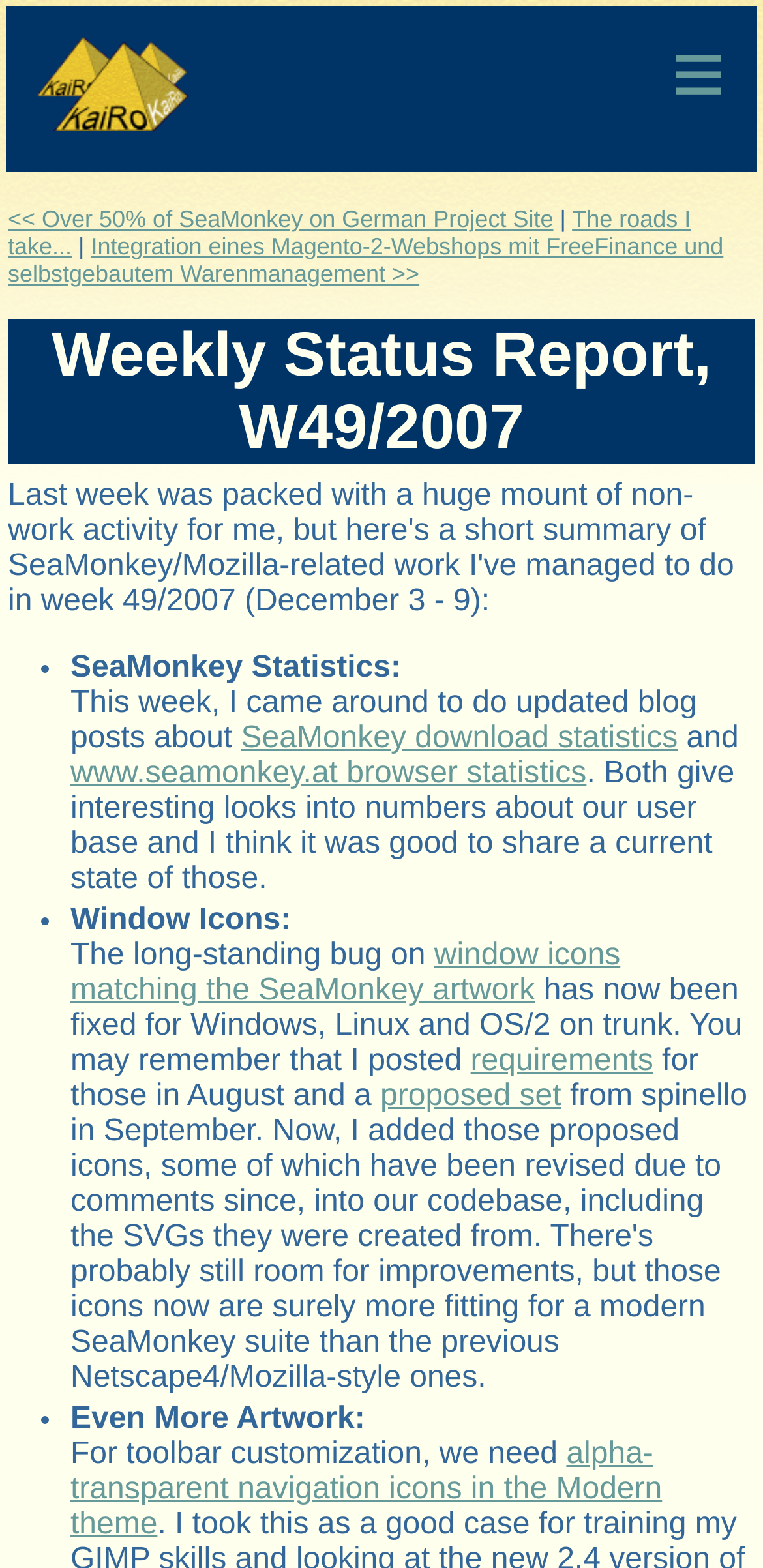Given the description "The roads I take...", determine the bounding box of the corresponding UI element.

[0.01, 0.131, 0.905, 0.166]